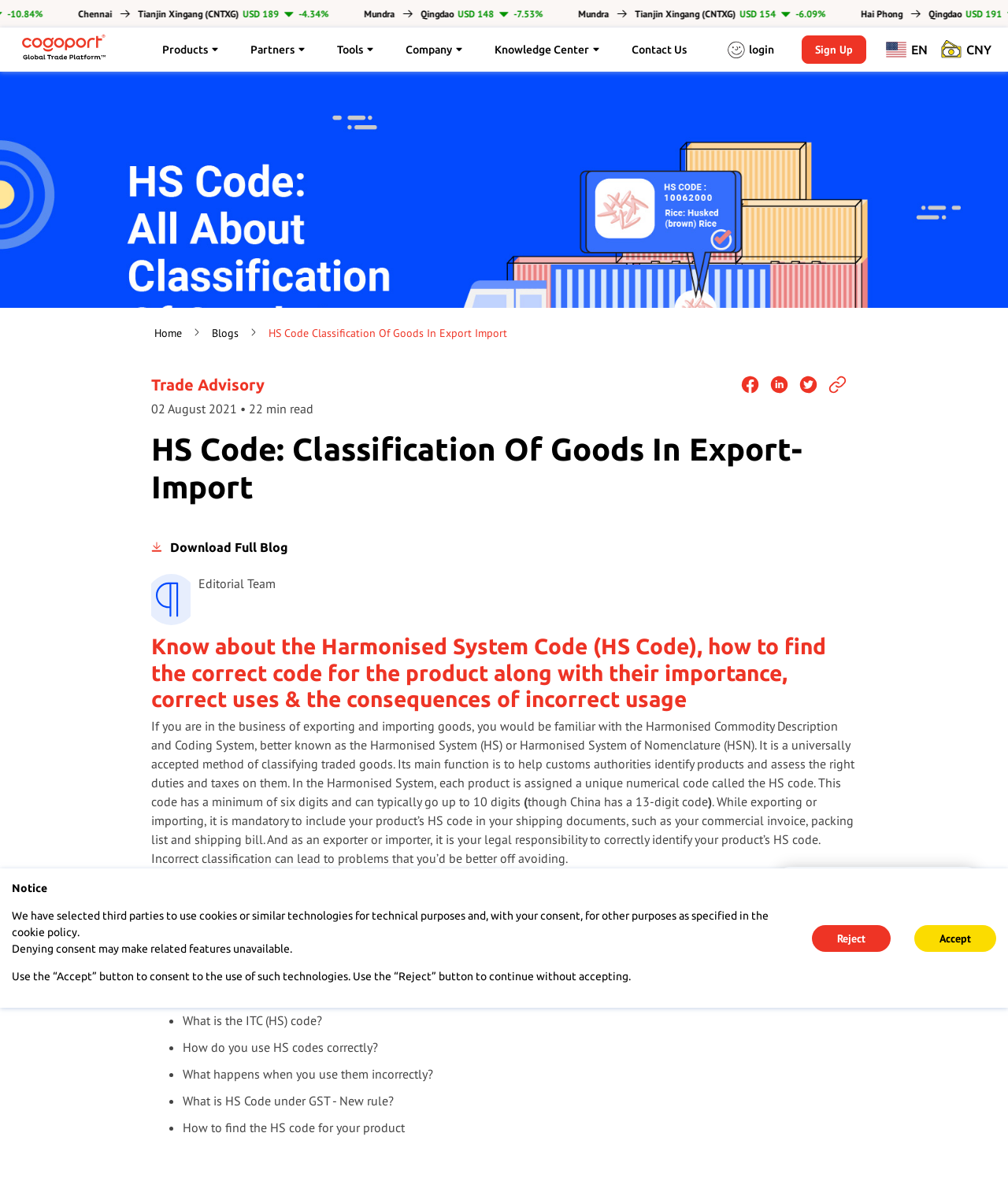Give a detailed account of the webpage.

This webpage is about the Harmonised System Code (HS Code) and its importance in international trade. At the top, there is a logo and a navigation menu with buttons for "Products", "Partners", "Tools", "Company", "Knowledge Center", and "Contact Us". Below the navigation menu, there are several links with shipping-related information, accompanied by small images.

The main content of the page is an article about HS Codes, which starts with a heading "HS Code: Classification Of Goods In Export-Import". The article explains what HS Codes are, their importance, and how to use them correctly. It also discusses the consequences of incorrect usage. The text is divided into sections with headings and bullet points, making it easy to read and understand.

On the right side of the page, there is a section with links to other articles, including "Home", "Blogs", and "Trade Advisory". Below this section, there is a call-to-action button "Book a demo" and a login button.

At the bottom of the page, there is a footer with a copyright notice, a language selection option, and a currency exchange icon. There is also a section with a heading "Hi there!" and a brief introduction to Cogoport, a company that assists with global trade.